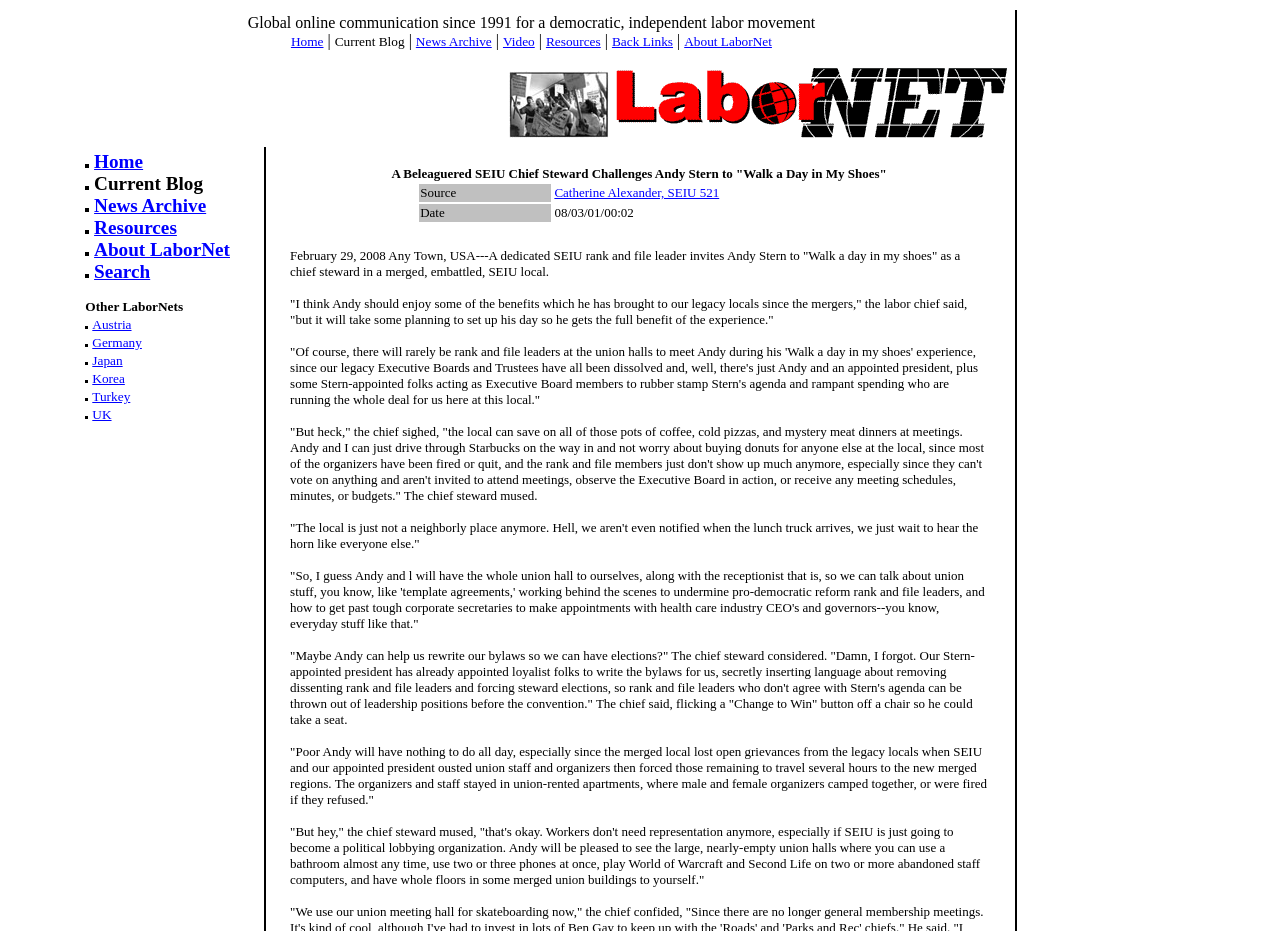Use a single word or phrase to answer the following:
How many rows are in the table on the webpage?

2